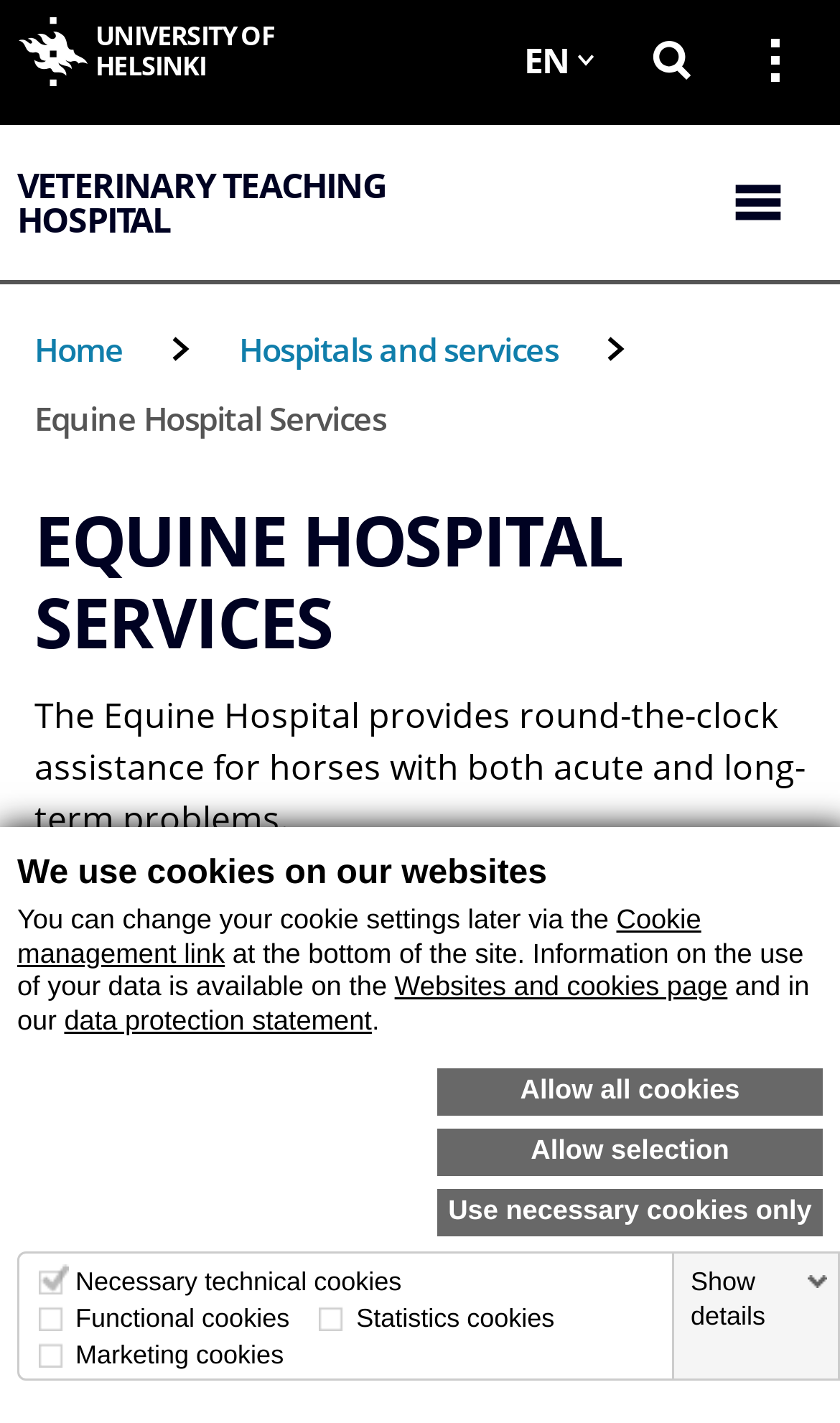What service does the Equine Hospital operate?
Using the image, provide a concise answer in one word or a short phrase.

24-hour on-call service